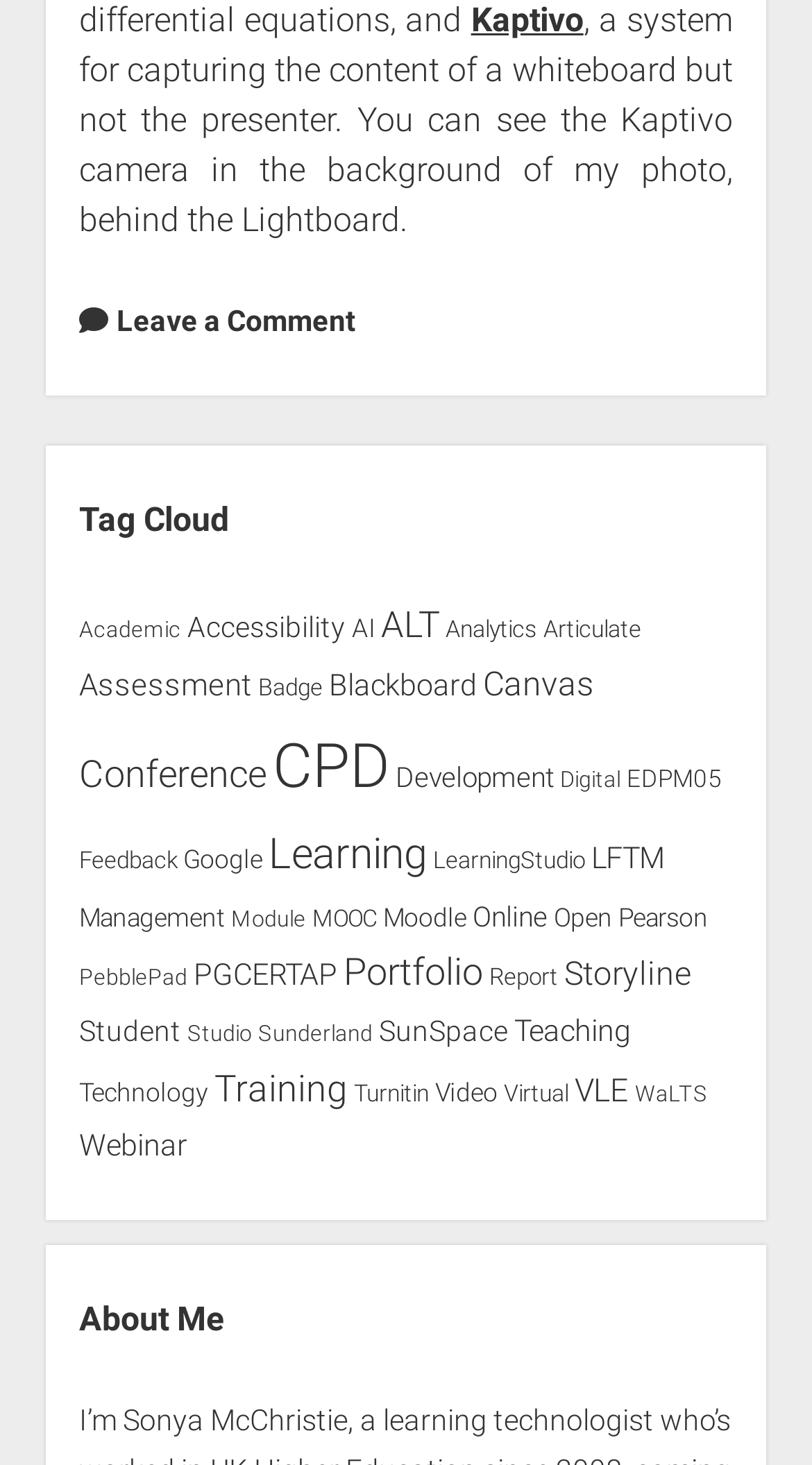Please reply with a single word or brief phrase to the question: 
How many items are in the 'CPD' category?

162 items